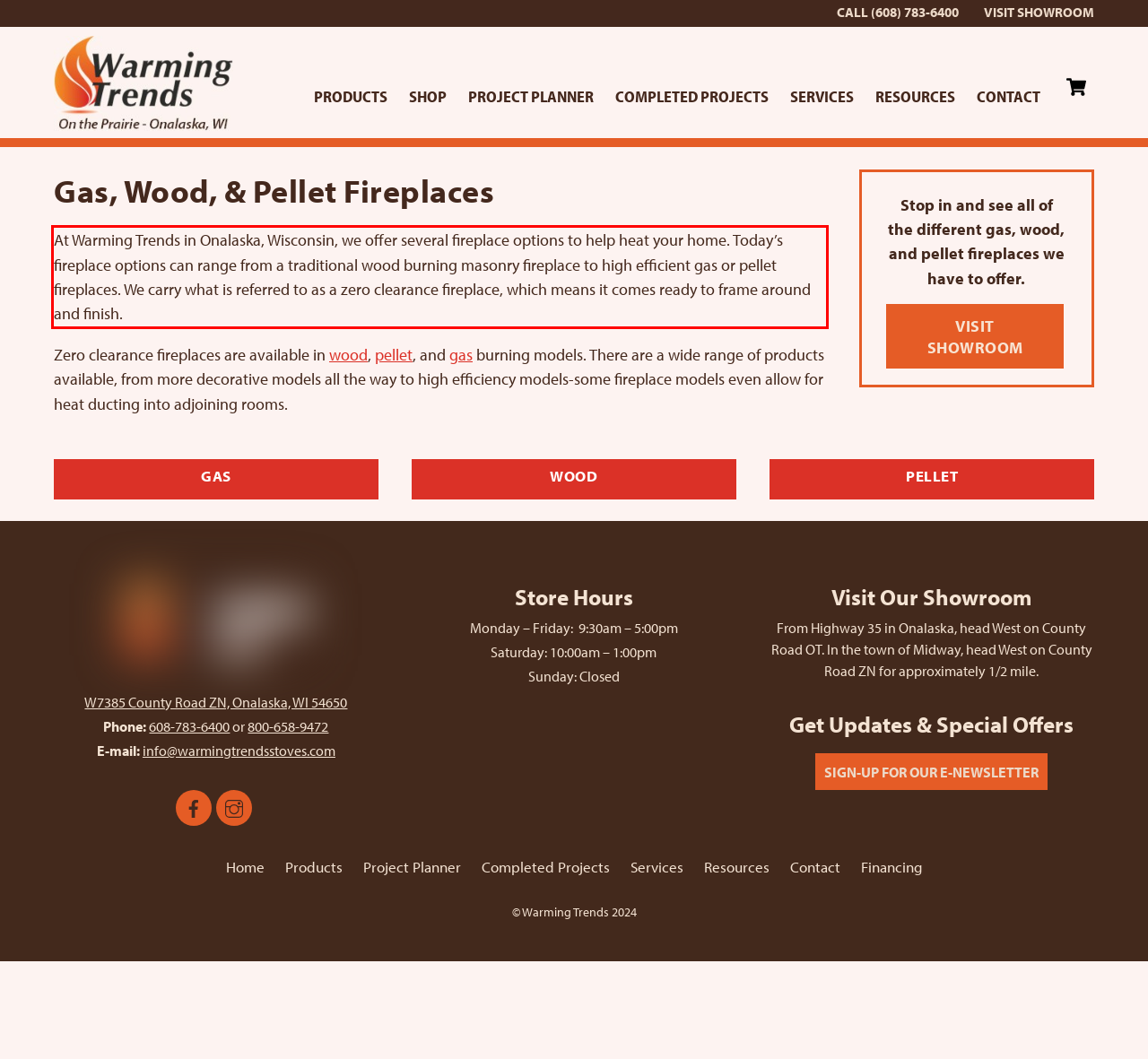From the given screenshot of a webpage, identify the red bounding box and extract the text content within it.

At Warming Trends in Onalaska, Wisconsin, we offer several fireplace options to help heat your home. Today’s fireplace options can range from a traditional wood burning masonry fireplace to high efficient gas or pellet fireplaces. We carry what is referred to as a zero clearance fireplace, which means it comes ready to frame around and finish.